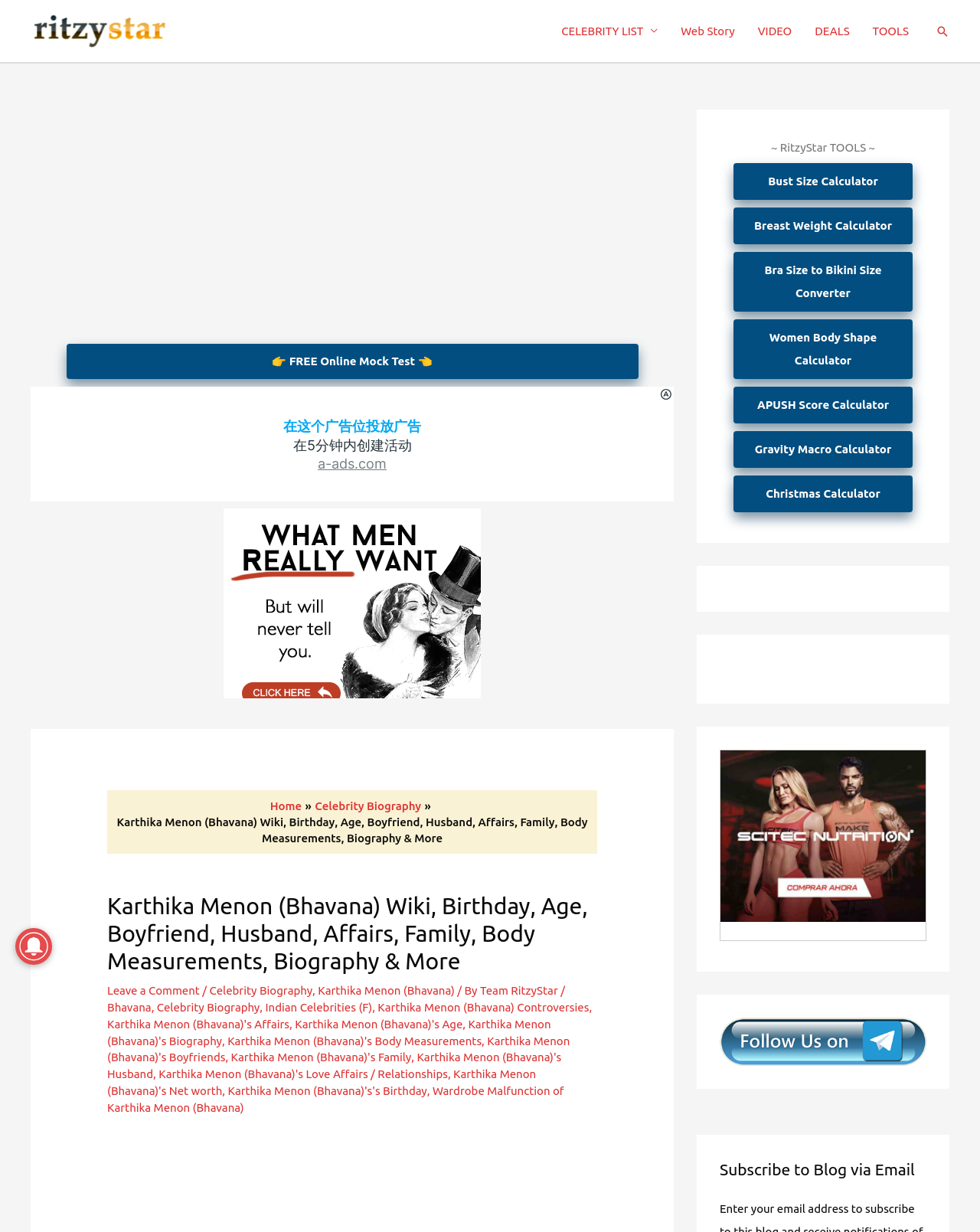Locate the bounding box coordinates of the clickable element to fulfill the following instruction: "Check the bust size calculator tool". Provide the coordinates as four float numbers between 0 and 1 in the format [left, top, right, bottom].

[0.748, 0.133, 0.931, 0.162]